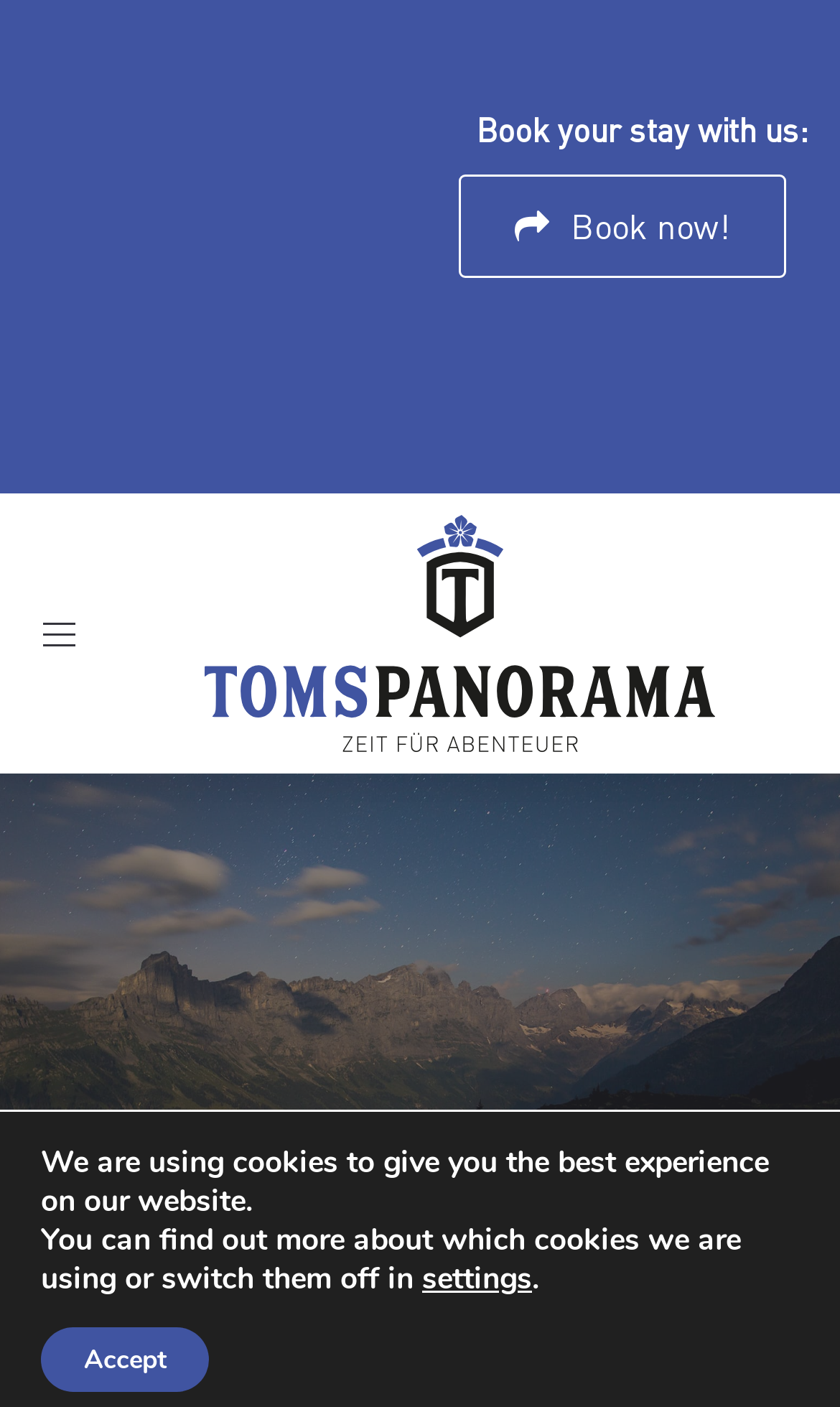What is the name of the image on the webpage?
Please provide a single word or phrase based on the screenshot.

Ferien in Gadmen